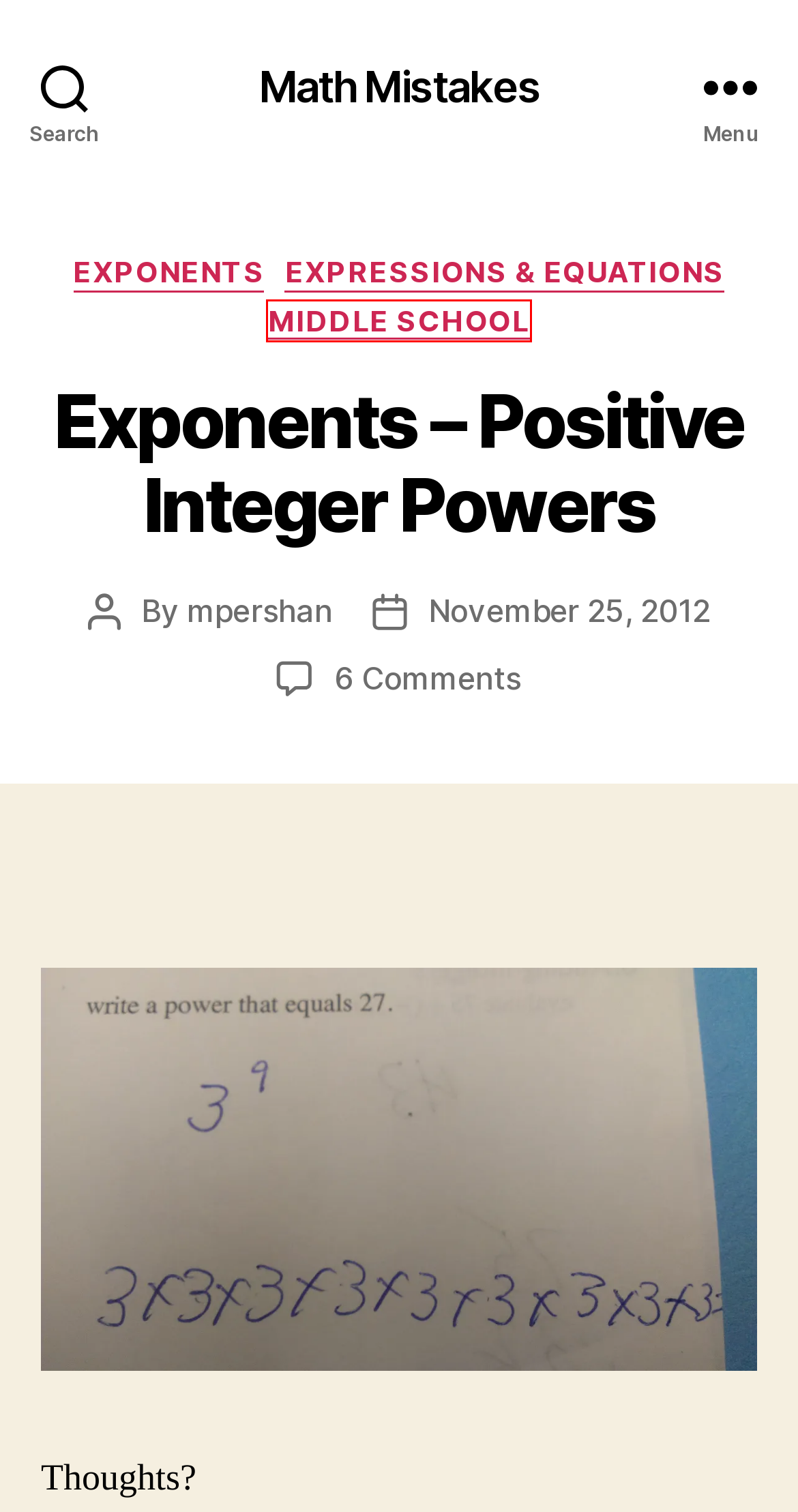You have a screenshot of a webpage with a red rectangle bounding box around an element. Identify the best matching webpage description for the new page that appears after clicking the element in the bounding box. The descriptions are:
A. Fractions – Math Mistakes
B. Math Mistakes
C. A-REI.4 – Math Mistakes
D. exponents – Math Mistakes
E. mpershan – Math Mistakes
F. Negative Numbers – Math Mistakes
G. Middle School – Math Mistakes
H. Expressions & Equations – Math Mistakes

G